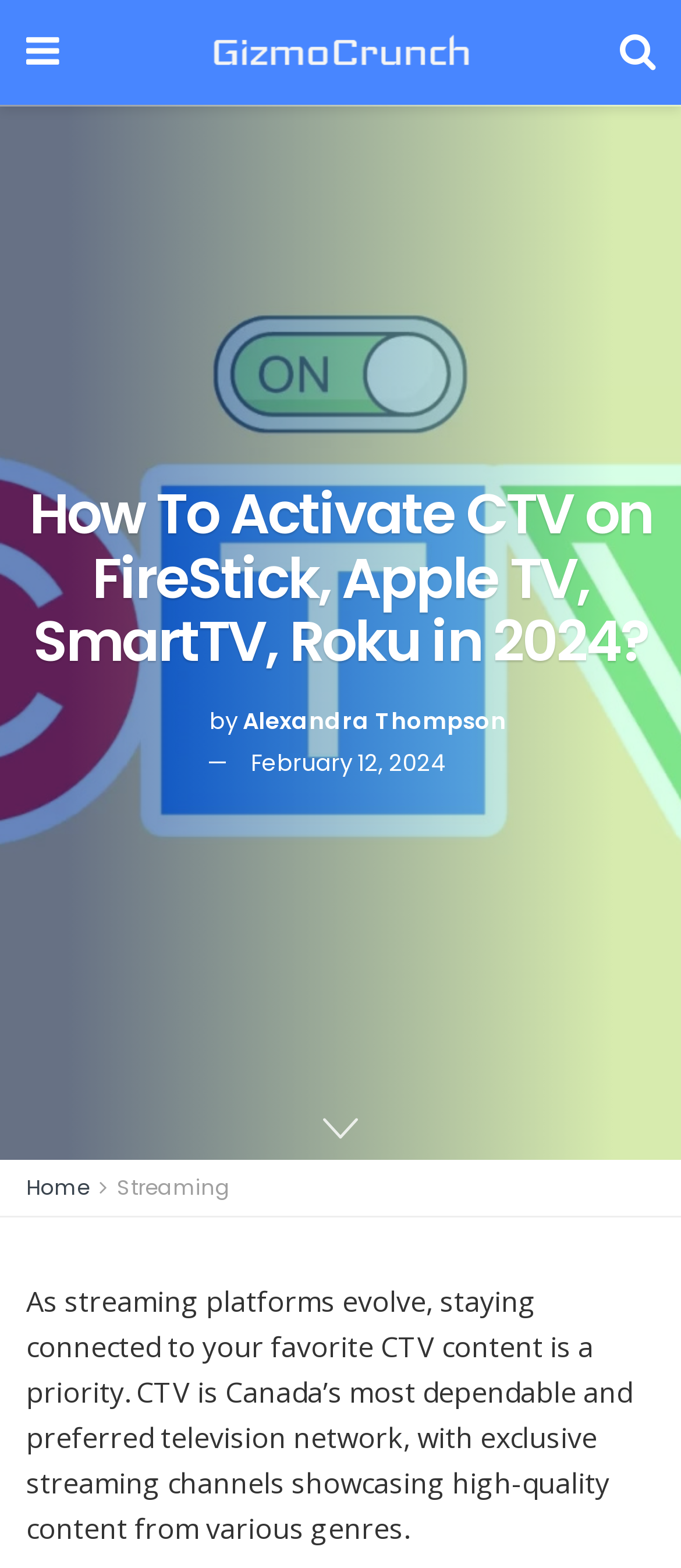Determine the bounding box coordinates for the HTML element described here: "Alexandra Thompson".

[0.356, 0.45, 0.744, 0.471]